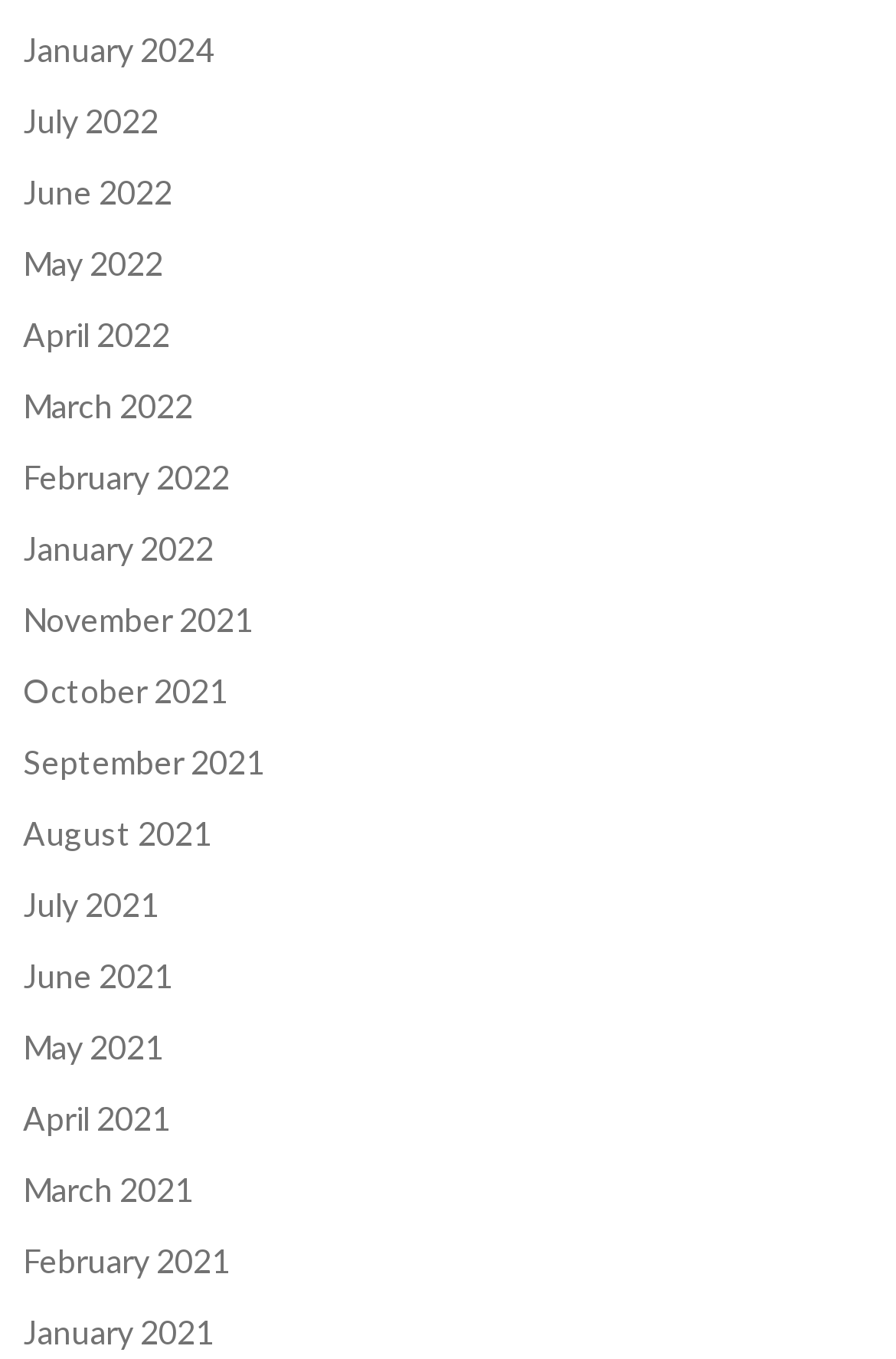How many months are listed?
Please utilize the information in the image to give a detailed response to the question.

I counted the number of links on the webpage, and there are 24 links, each representing a month from January 2021 to January 2024.